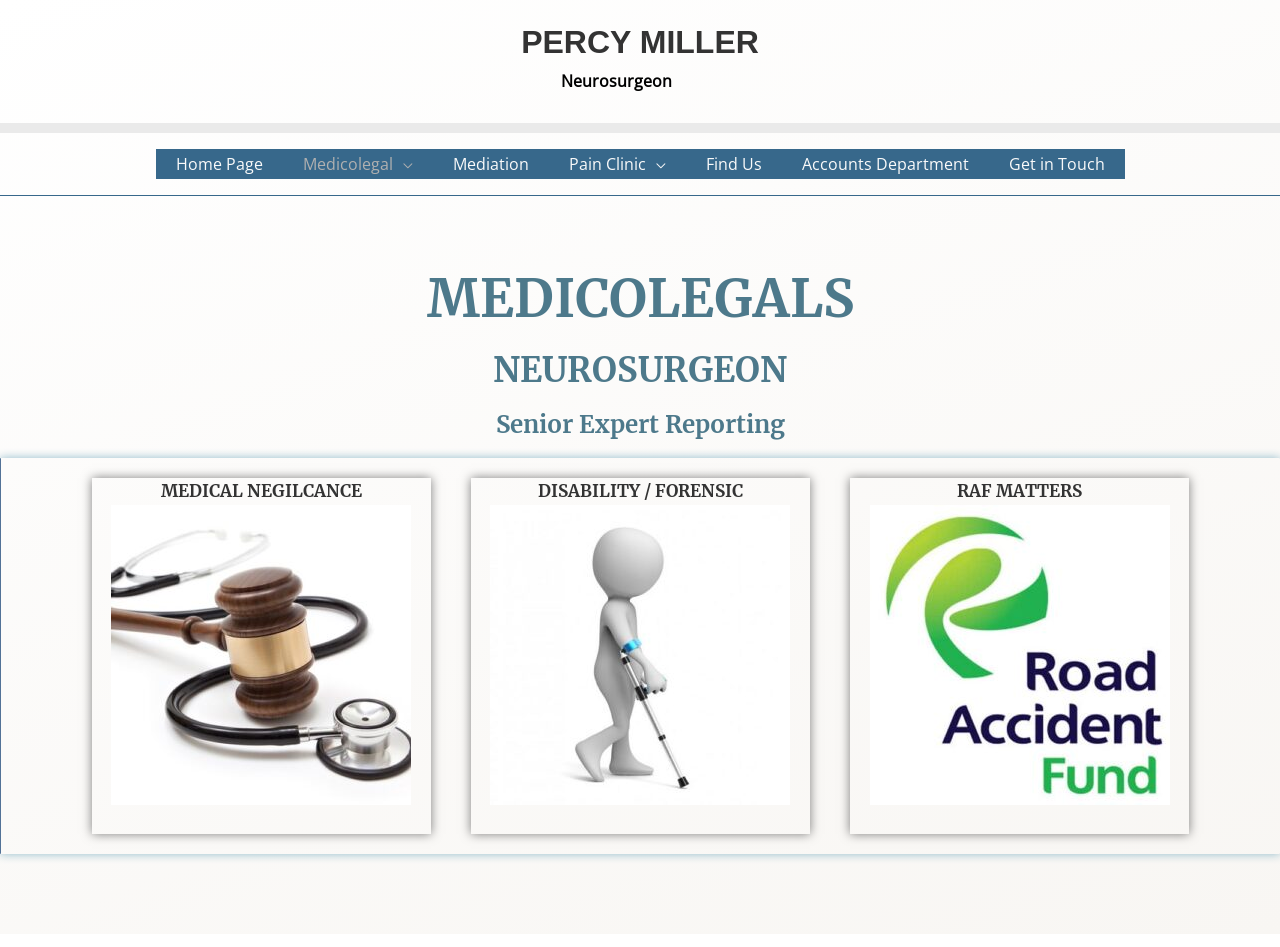What areas of medical negligence does Percy Miller handle?
Look at the image and answer the question with a single word or phrase.

Medical Negligence, Disability, Forensic, RAF Matters